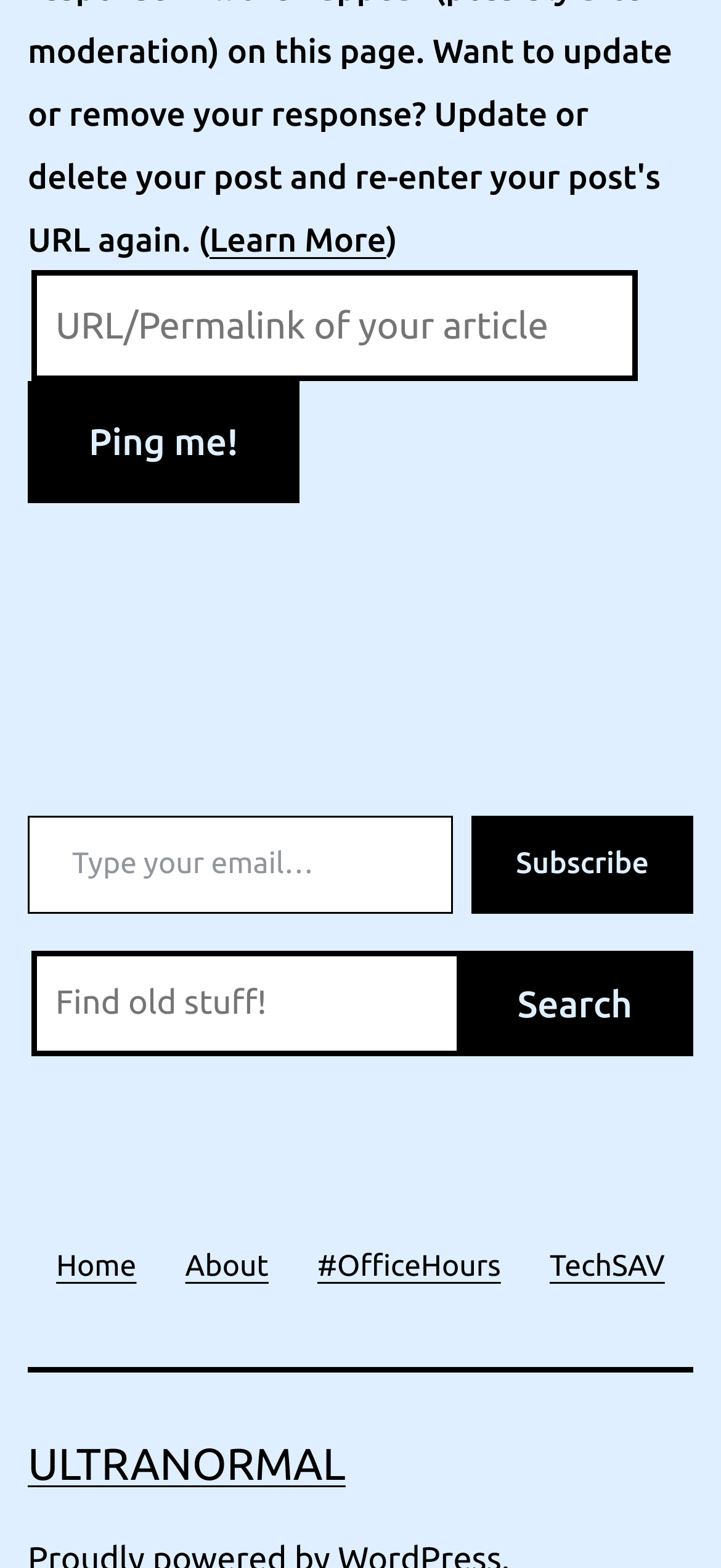Respond with a single word or phrase to the following question:
How many links are in the secondary menu?

4